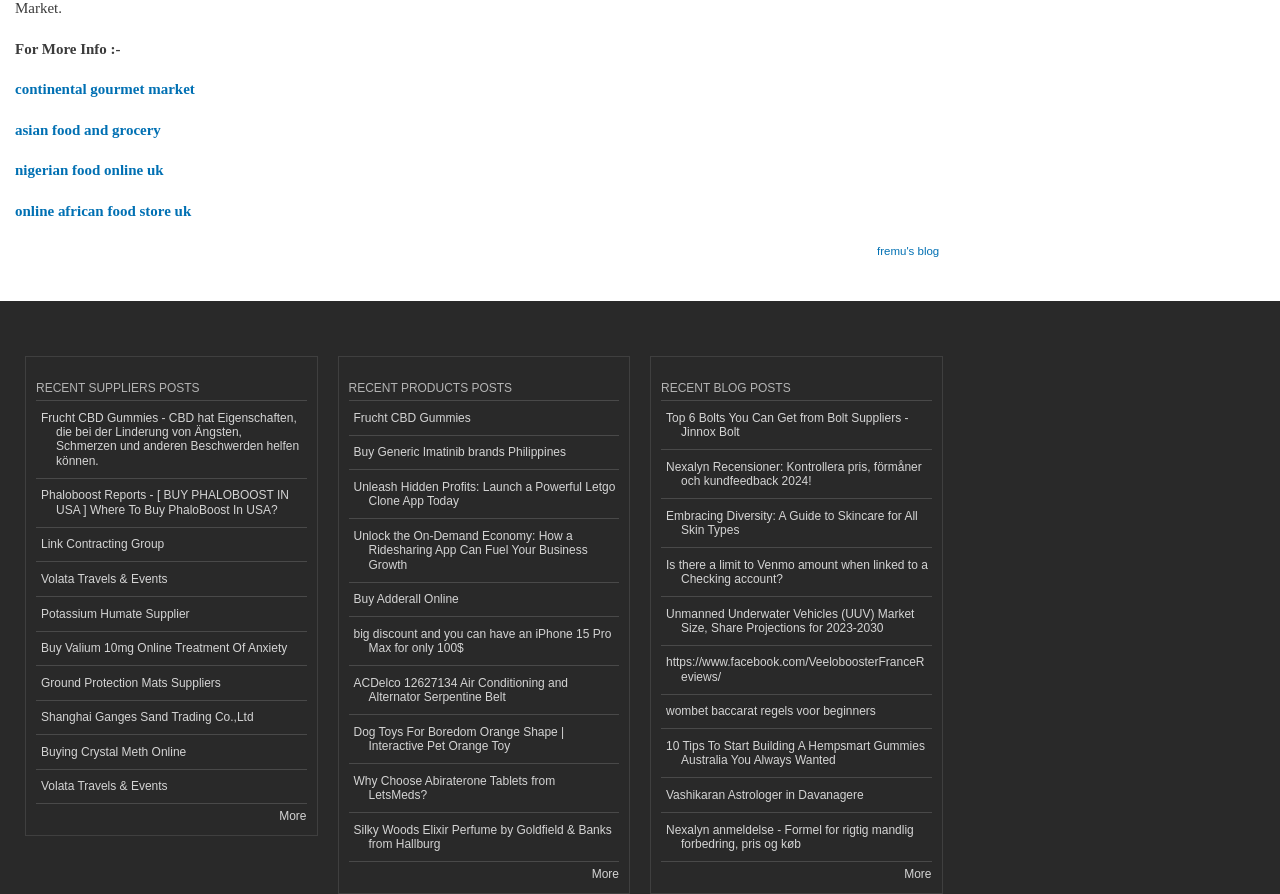Please specify the bounding box coordinates of the element that should be clicked to execute the given instruction: 'Explore 'Unleash Hidden Profits: Launch a Powerful Letgo Clone App Today''. Ensure the coordinates are four float numbers between 0 and 1, expressed as [left, top, right, bottom].

[0.272, 0.526, 0.484, 0.581]